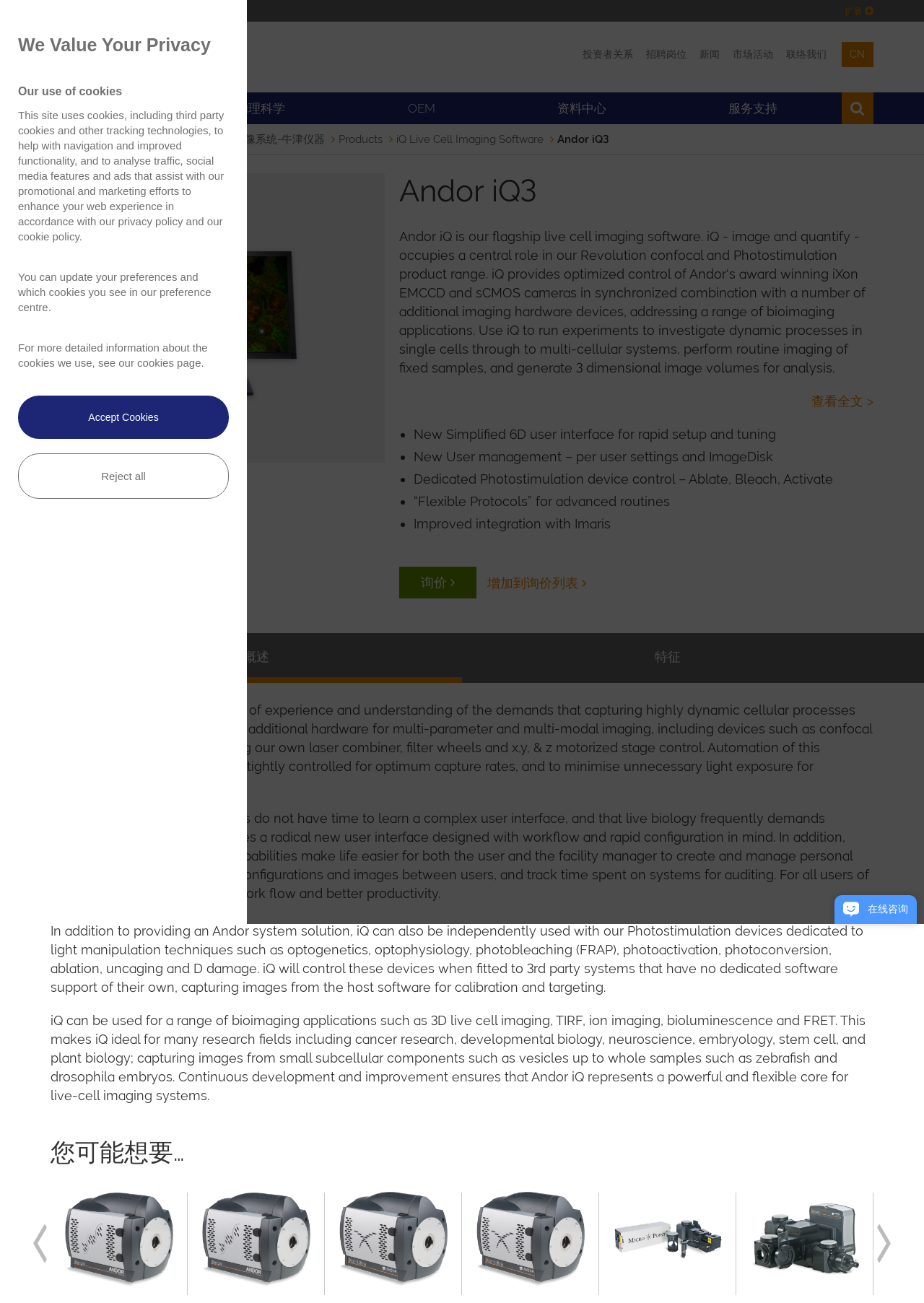What is the purpose of the ' Photostimulation device control'? Please answer the question using a single word or phrase based on the image.

Ablate, Bleach, Activate